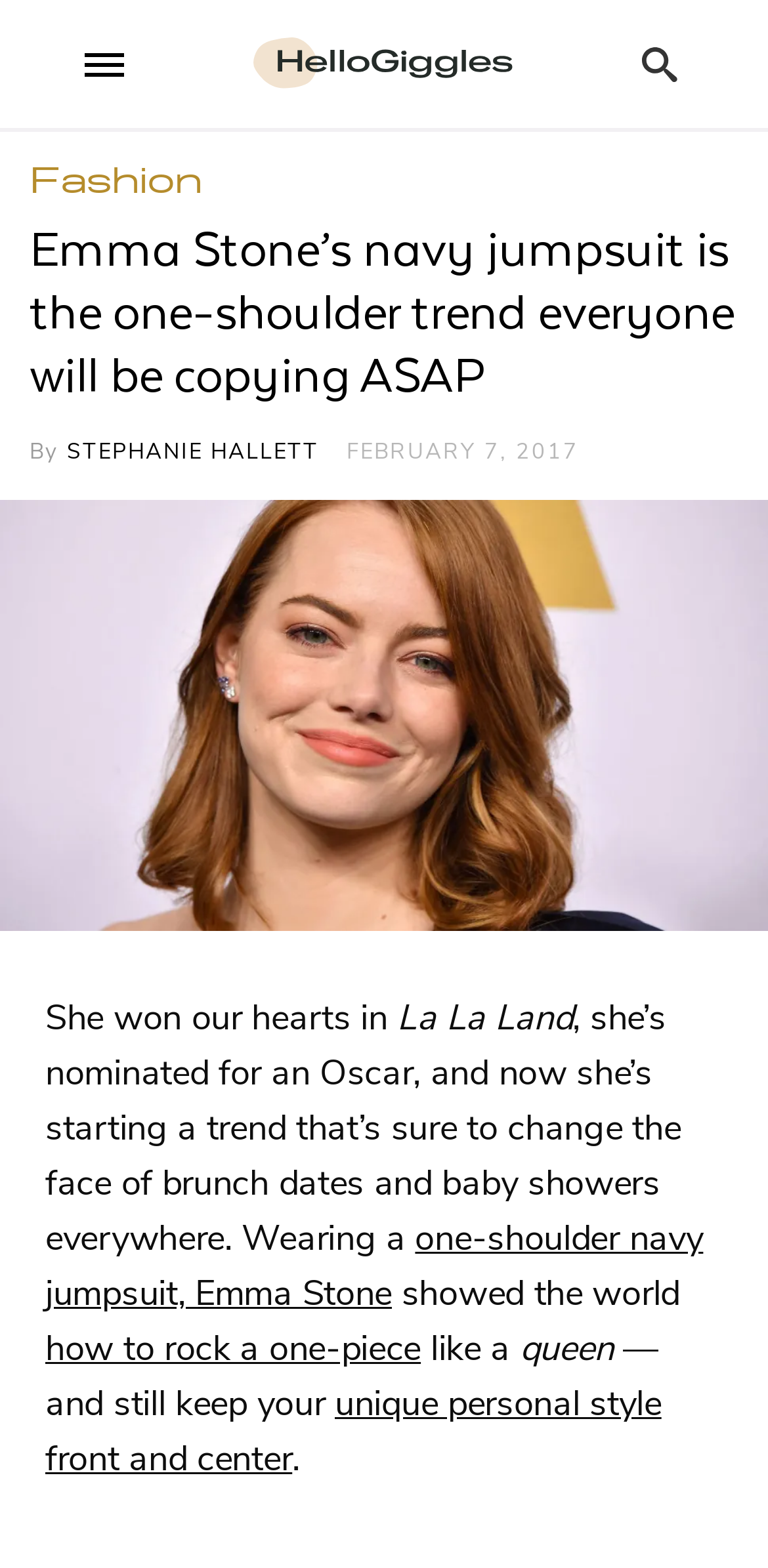Extract the heading text from the webpage.

Emma Stone’s navy jumpsuit is the one-shoulder trend everyone will be copying ASAP